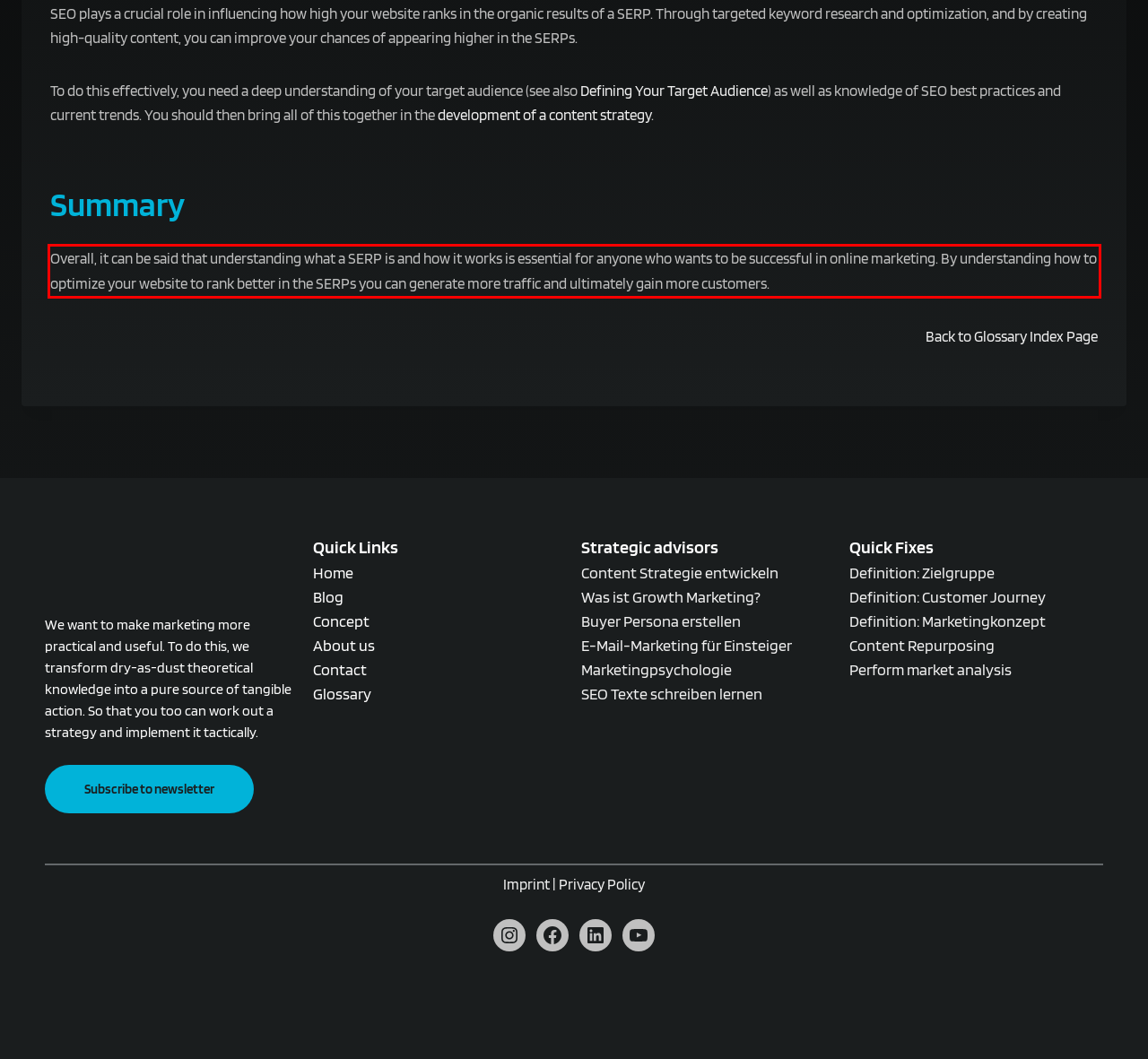Perform OCR on the text inside the red-bordered box in the provided screenshot and output the content.

Overall, it can be said that understanding what a SERP is and how it works is essential for anyone who wants to be successful in online marketing. By understanding how to optimize your website to rank better in the SERPs you can generate more traffic and ultimately gain more customers.